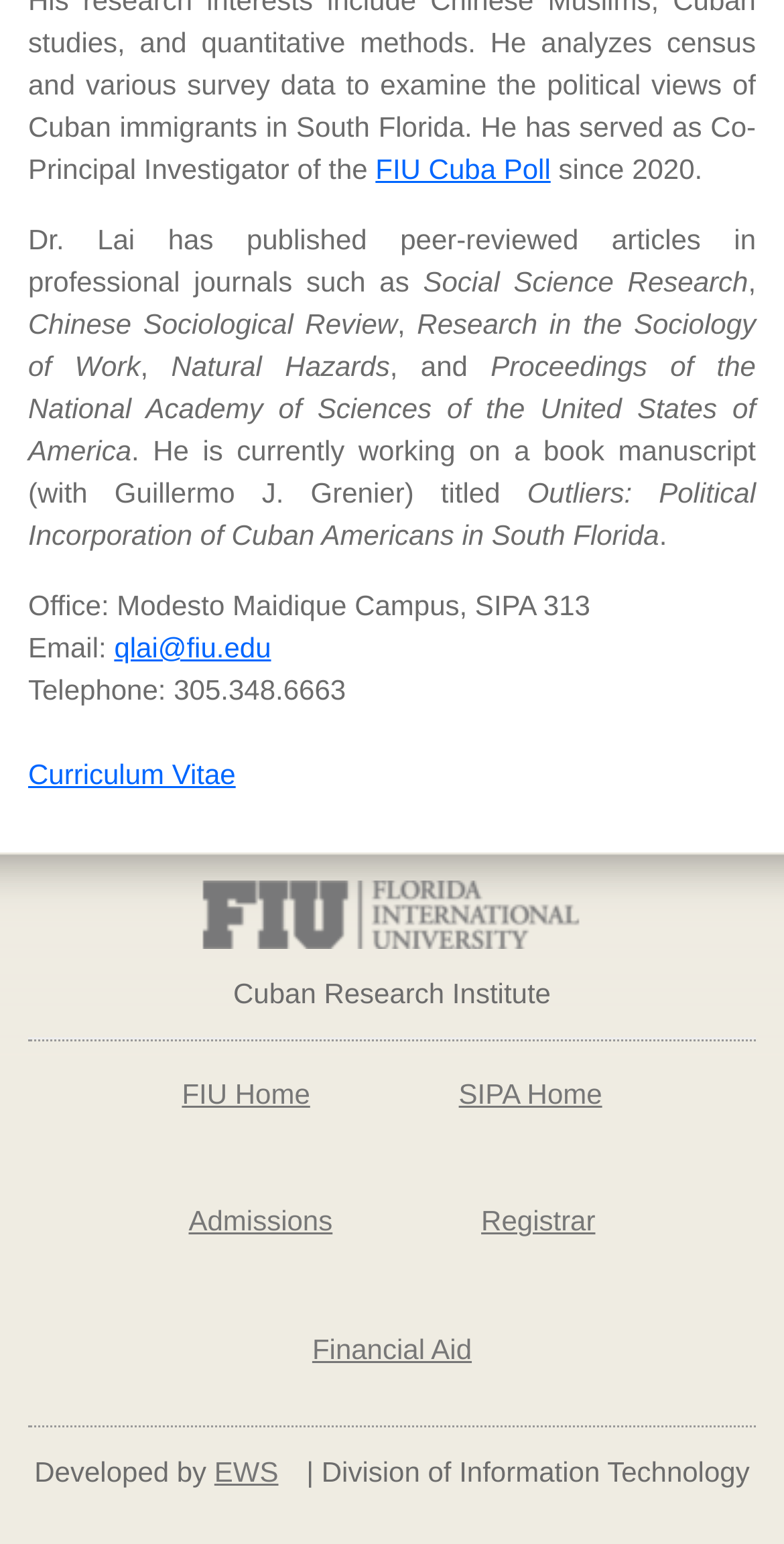Determine the bounding box for the described HTML element: "Curriculum Vitae". Ensure the coordinates are four float numbers between 0 and 1 in the format [left, top, right, bottom].

[0.036, 0.491, 0.301, 0.512]